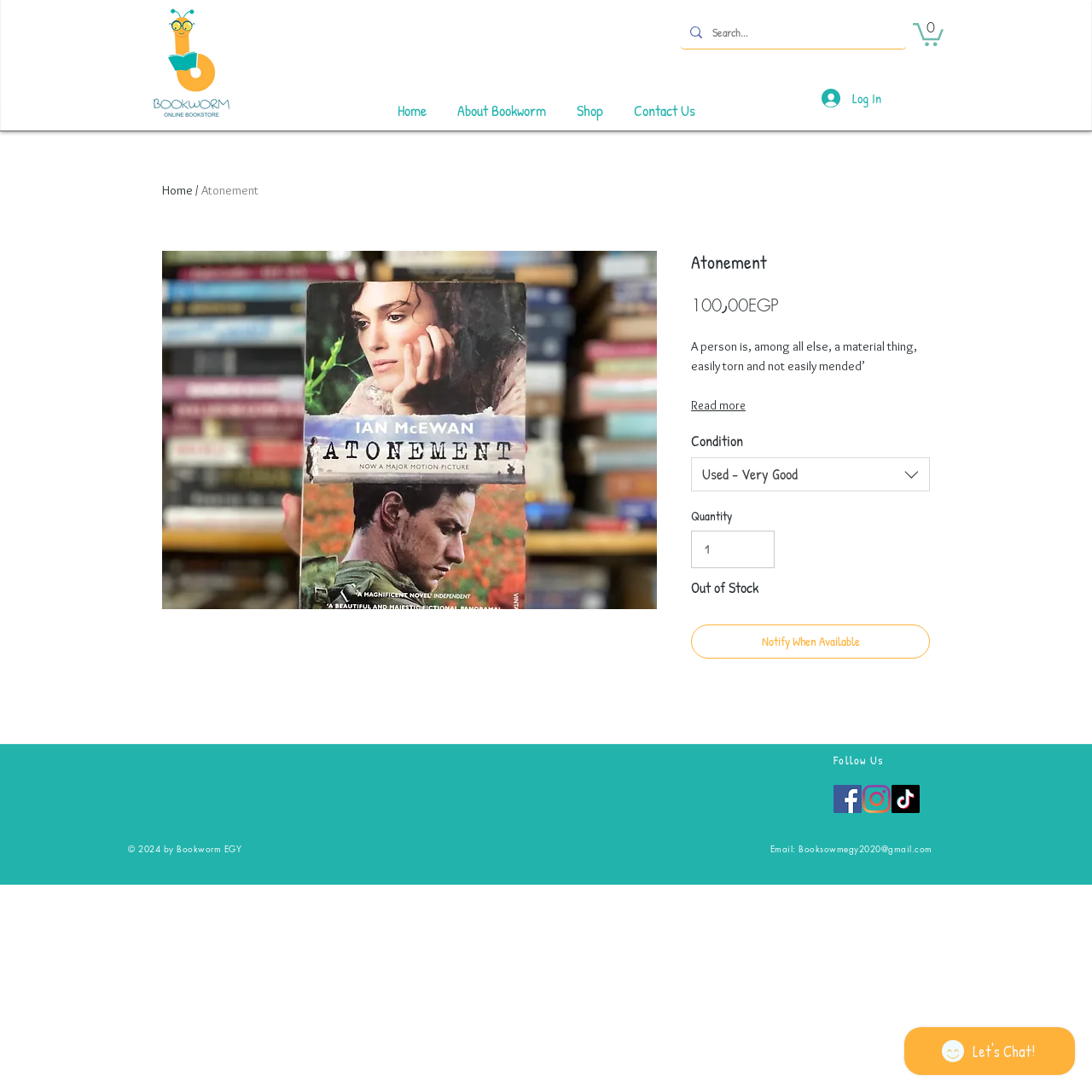Determine the bounding box coordinates for the clickable element required to fulfill the instruction: "Log in to your account". Provide the coordinates as four float numbers between 0 and 1, i.e., [left, top, right, bottom].

[0.741, 0.077, 0.805, 0.103]